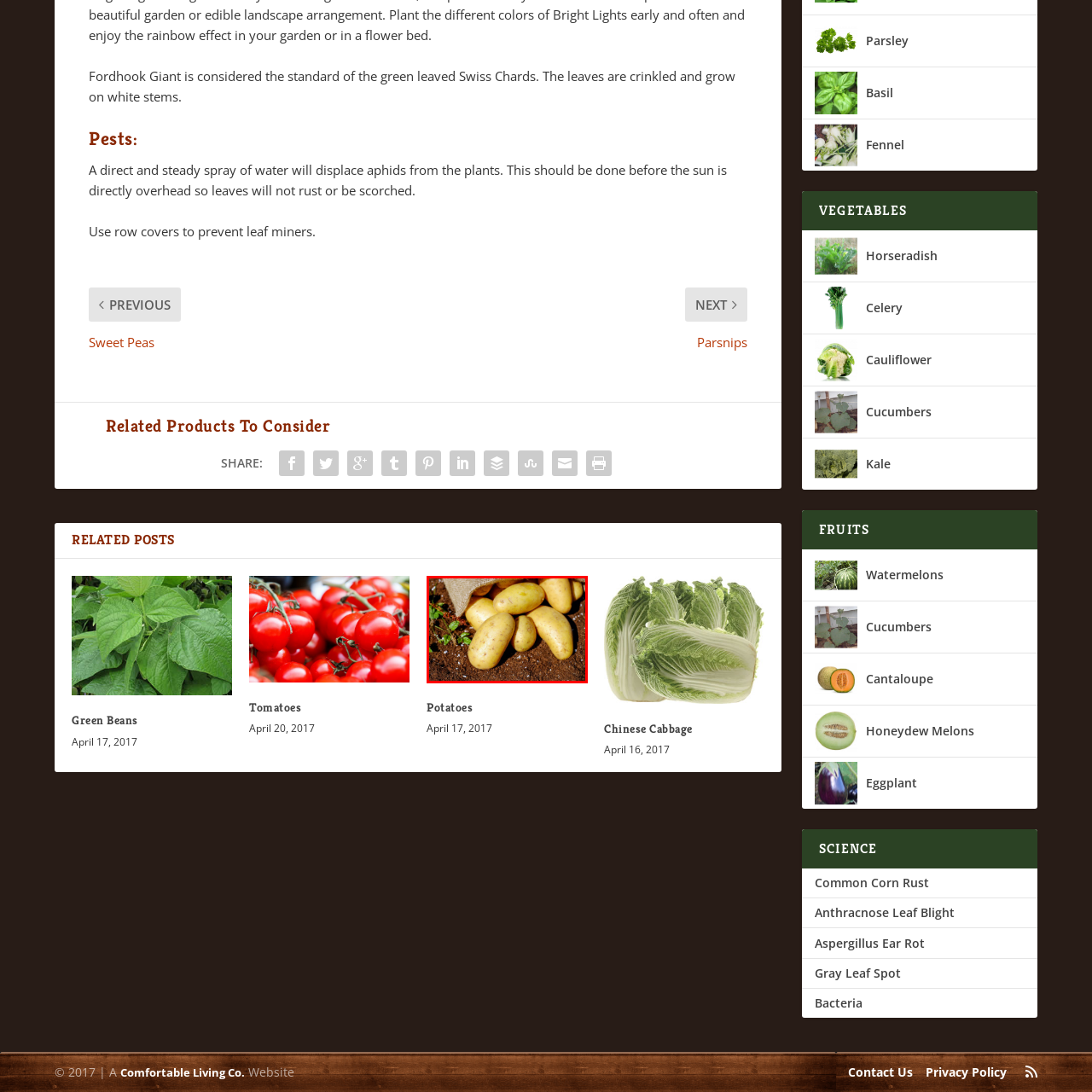Thoroughly describe the scene within the red-bordered area of the image.

The image depicts a collection of freshly harvested potatoes nestled in rich, dark soil, partially emerging from a burlap sack. These potatoes, characterized by their smooth, yellowish skin and light speckles, indicate a healthy crop. The earthy backdrop emphasizes their natural origin, with a hint of greenery visible in the background, suggesting a thriving garden environment. Potatoes, known for their versatility and nutritional value, are a staple in many diets and often feature prominently in various culinary dishes. This image highlights the appeal of homegrown produce and the satisfaction of gardening, making it a perfect visual representation for a post dedicated to potatoes in gardening or cooking contexts.